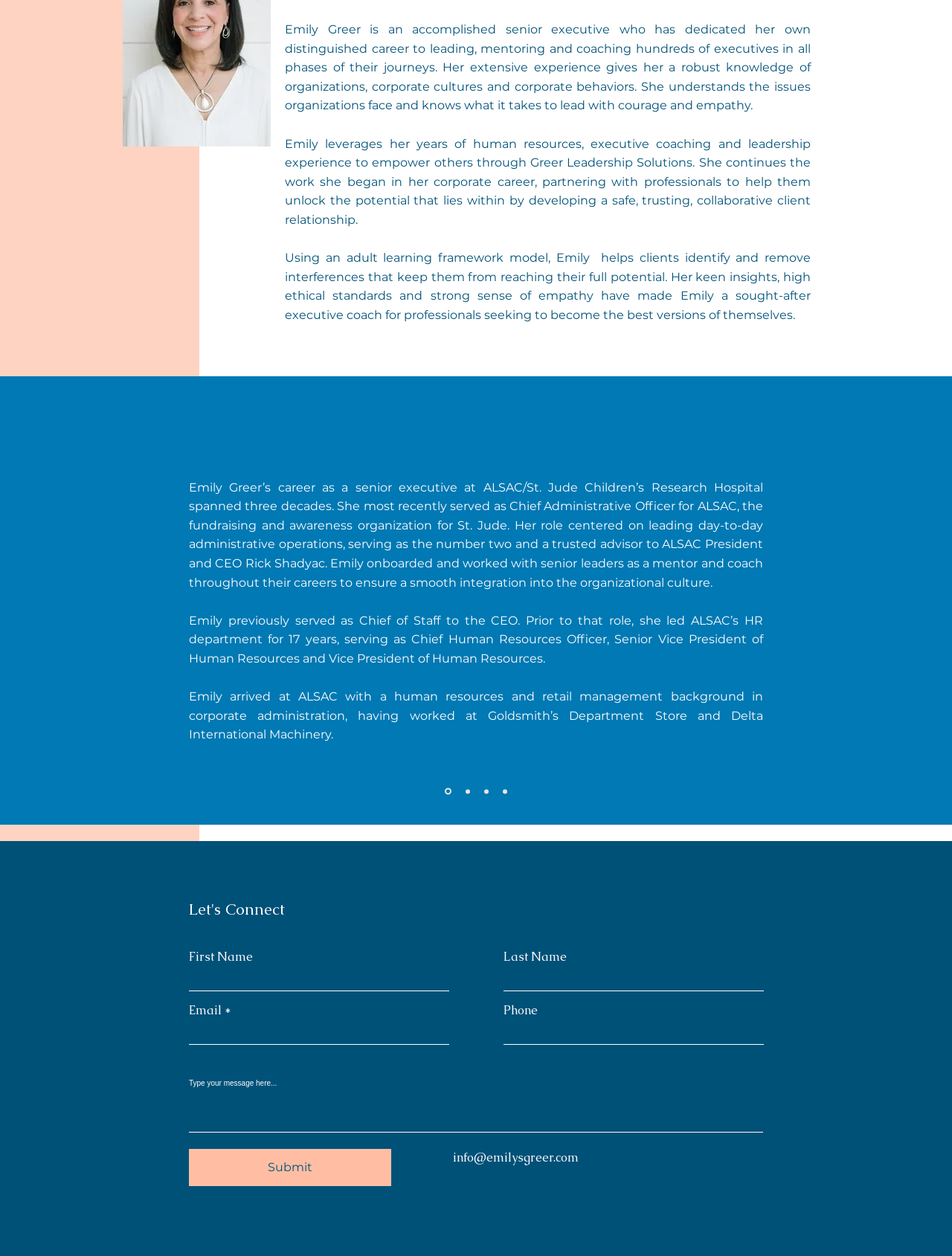Provide the bounding box coordinates of the HTML element this sentence describes: "name="phone"". The bounding box coordinates consist of four float numbers between 0 and 1, i.e., [left, top, right, bottom].

[0.529, 0.815, 0.802, 0.832]